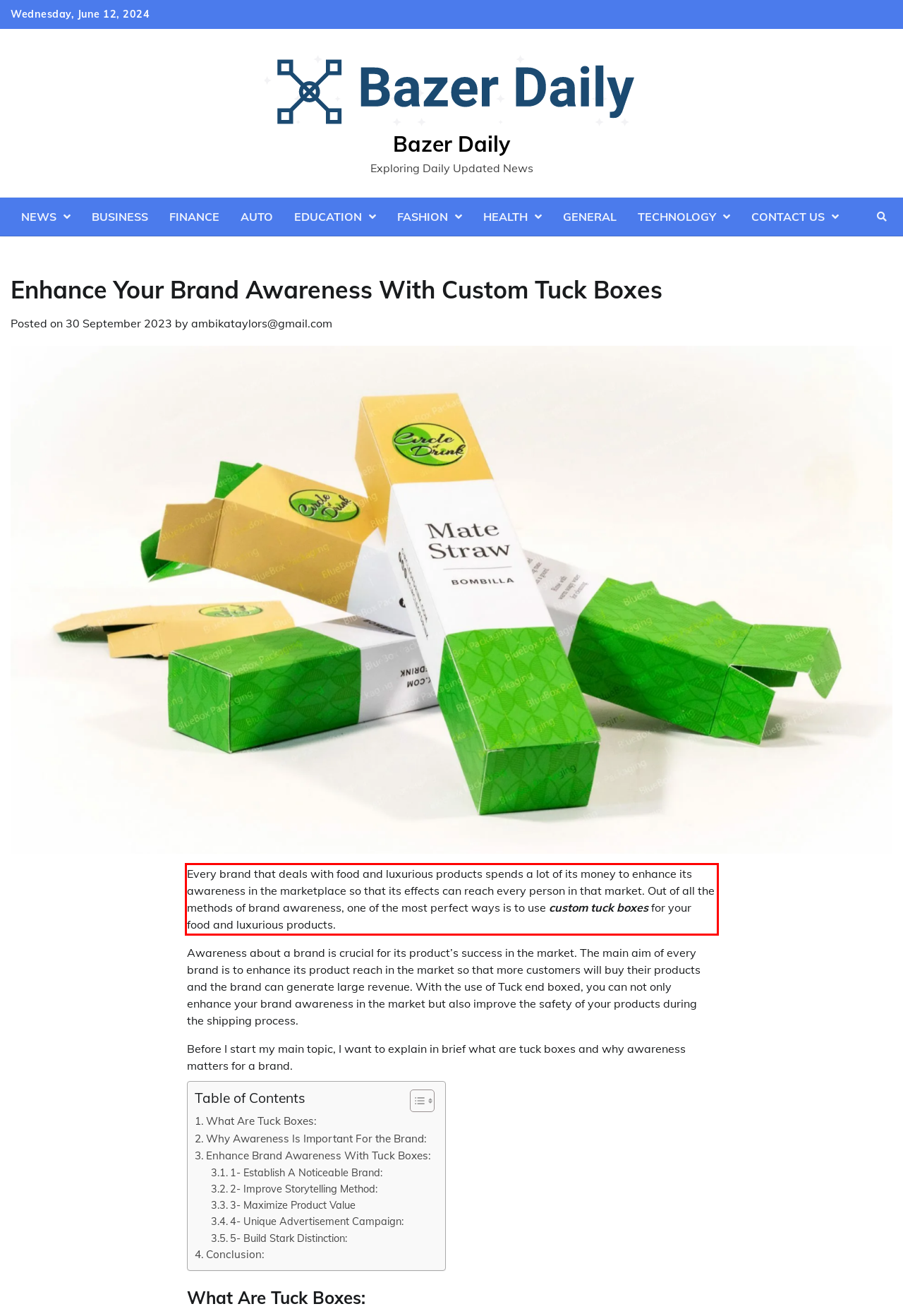You are given a screenshot of a webpage with a UI element highlighted by a red bounding box. Please perform OCR on the text content within this red bounding box.

Every brand that deals with food and luxurious products spends a lot of its money to enhance its awareness in the marketplace so that its effects can reach every person in that market. Out of all the methods of brand awareness, one of the most perfect ways is to use custom tuck boxes for your food and luxurious products.